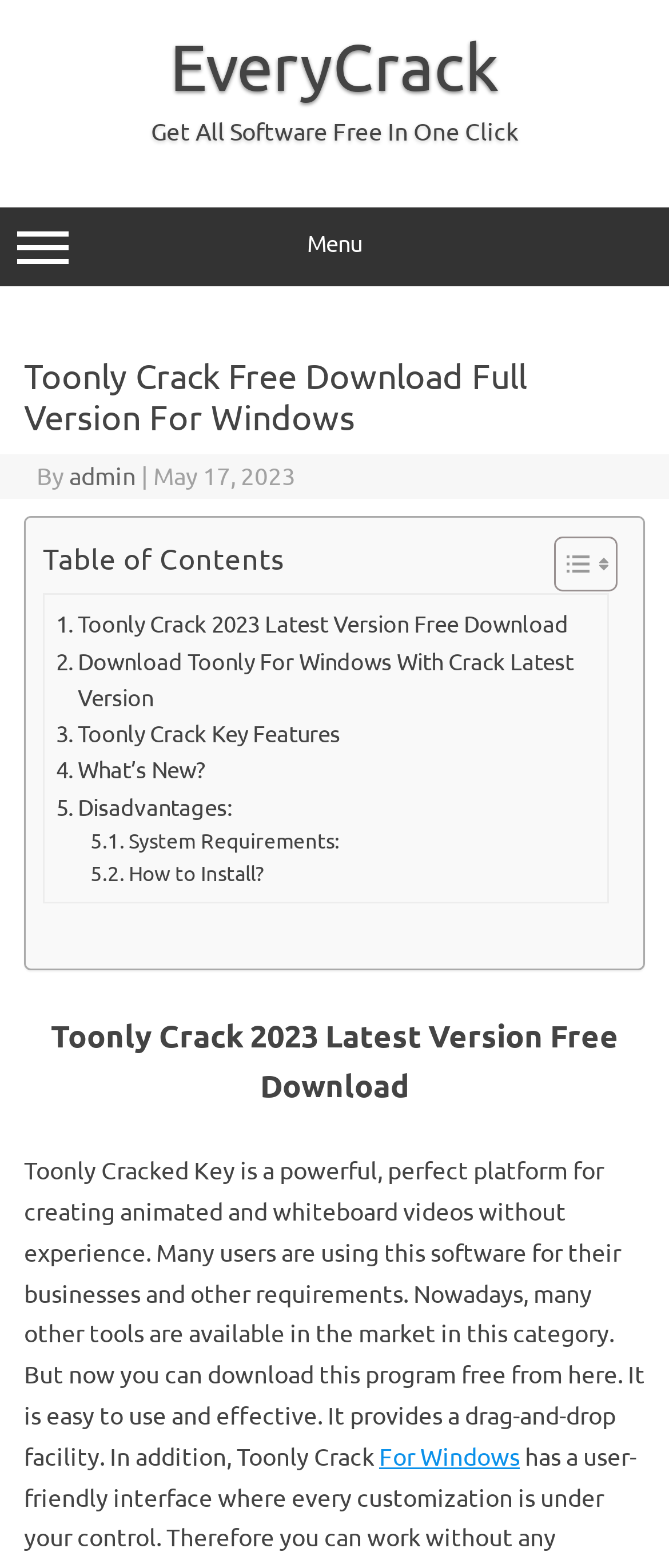Using the provided description: "Toonly Crack Key Features", find the bounding box coordinates of the corresponding UI element. The output should be four float numbers between 0 and 1, in the format [left, top, right, bottom].

[0.084, 0.456, 0.508, 0.479]